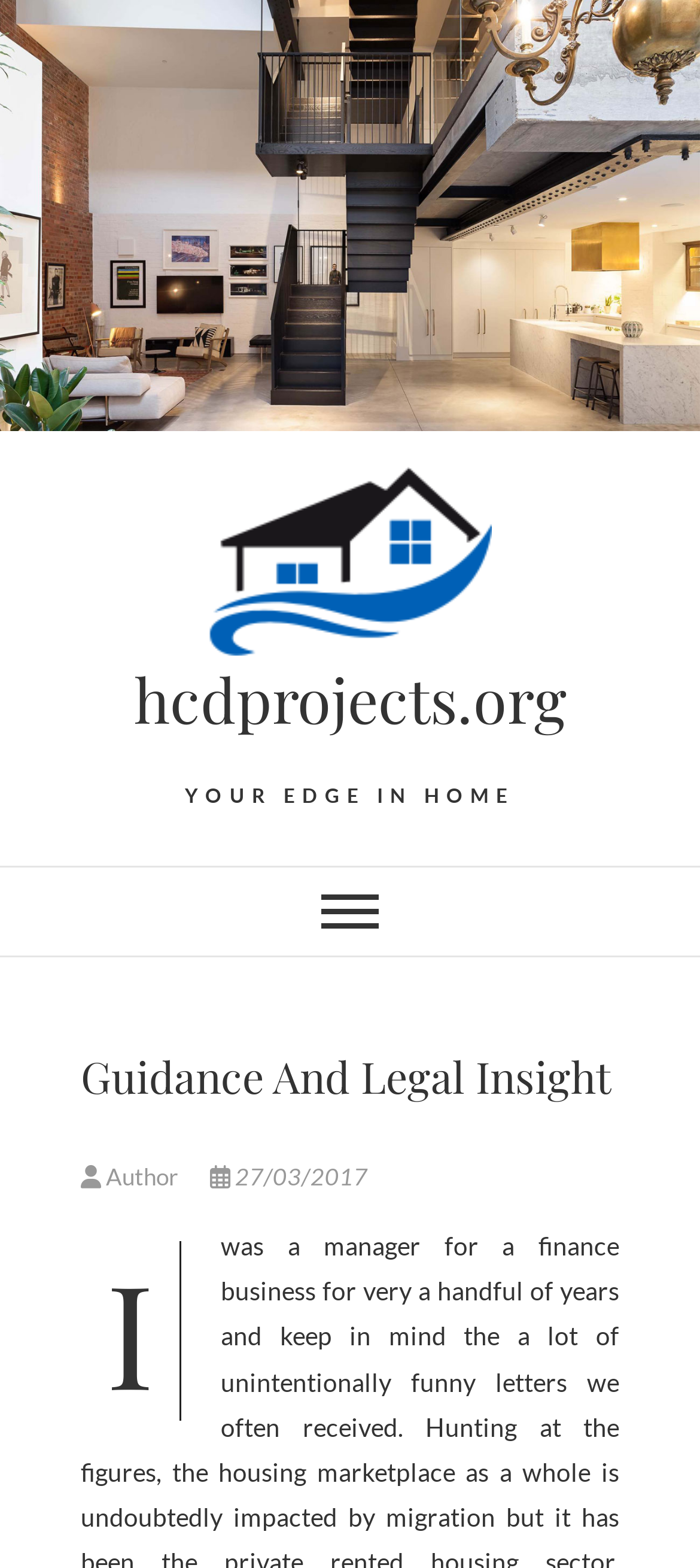Identify the bounding box coordinates for the UI element mentioned here: "parent_node: hcdprojects.org". Provide the coordinates as four float values between 0 and 1, i.e., [left, top, right, bottom].

[0.297, 0.302, 0.703, 0.322]